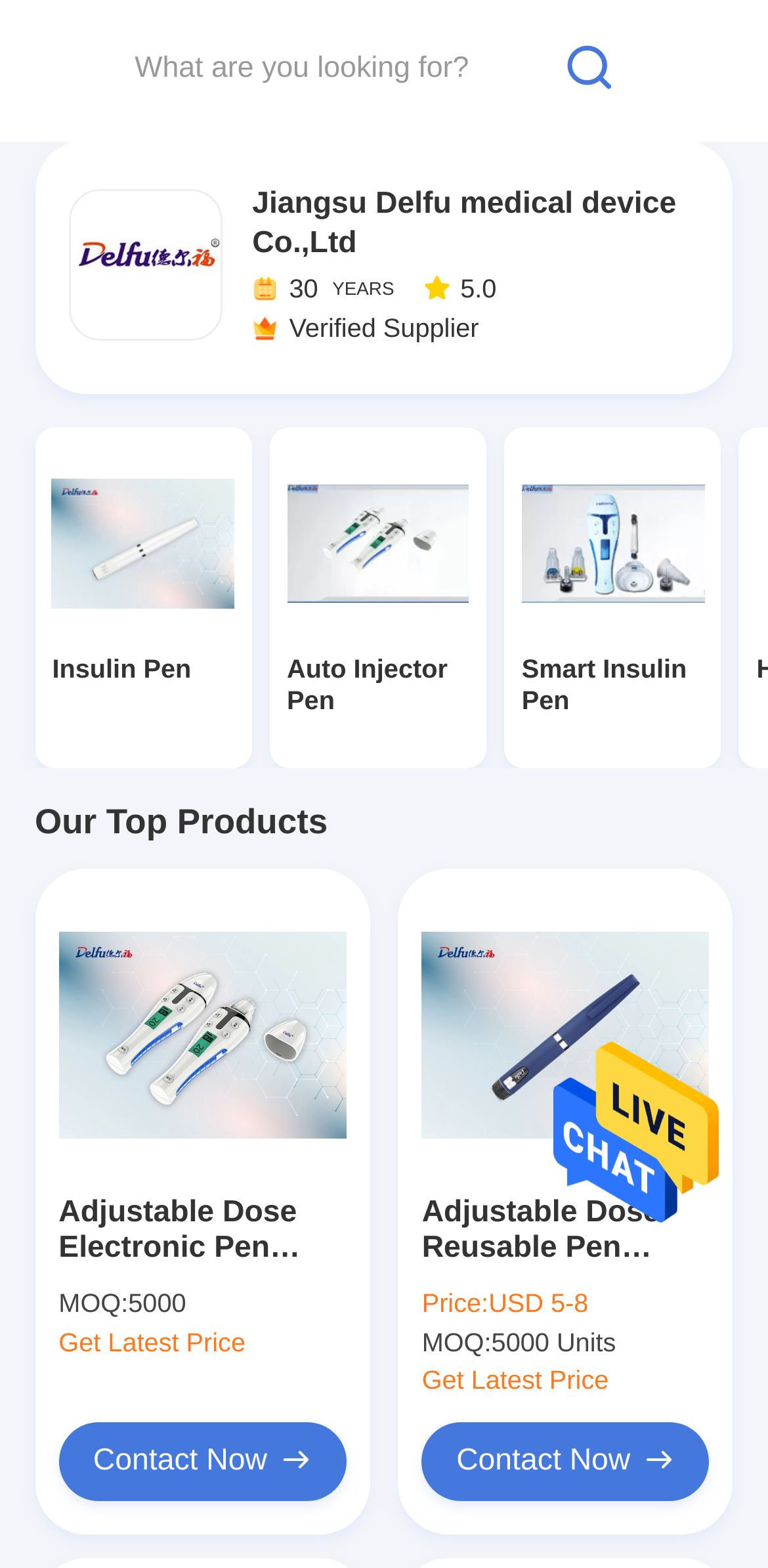Provide a thorough description of this webpage.

The webpage appears to be a product showcase for Jiangsu Delfu medical device Co.,Ltd, a Chinese company specializing in insulin pens and auto injector pens. 

At the top, there is a search bar with a placeholder text "What are you looking for?" and a search button with a magnifying glass icon. 

Below the search bar, there is a company logo and a link to the company's name, Jiangsu Delfu medical device Co.,Ltd. 

To the right of the company logo, there is a section highlighting the company's 30 years of experience and its verified supplier status. 

The main content of the webpage is divided into three sections, each featuring a different type of insulin pen product: Insulin Pen, Auto Injector Pen, and Smart Insulin Pen. Each section has a heading, a link to the product, and an image. 

Below these sections, there is a heading "Our Top Products" followed by two product showcases. Each product showcase includes a link to the product, an image, and details such as the product name, MOQ (Minimum Order Quantity), price, and a "Get Latest Price" button. There is also a "Contact Now" button with a phone icon.